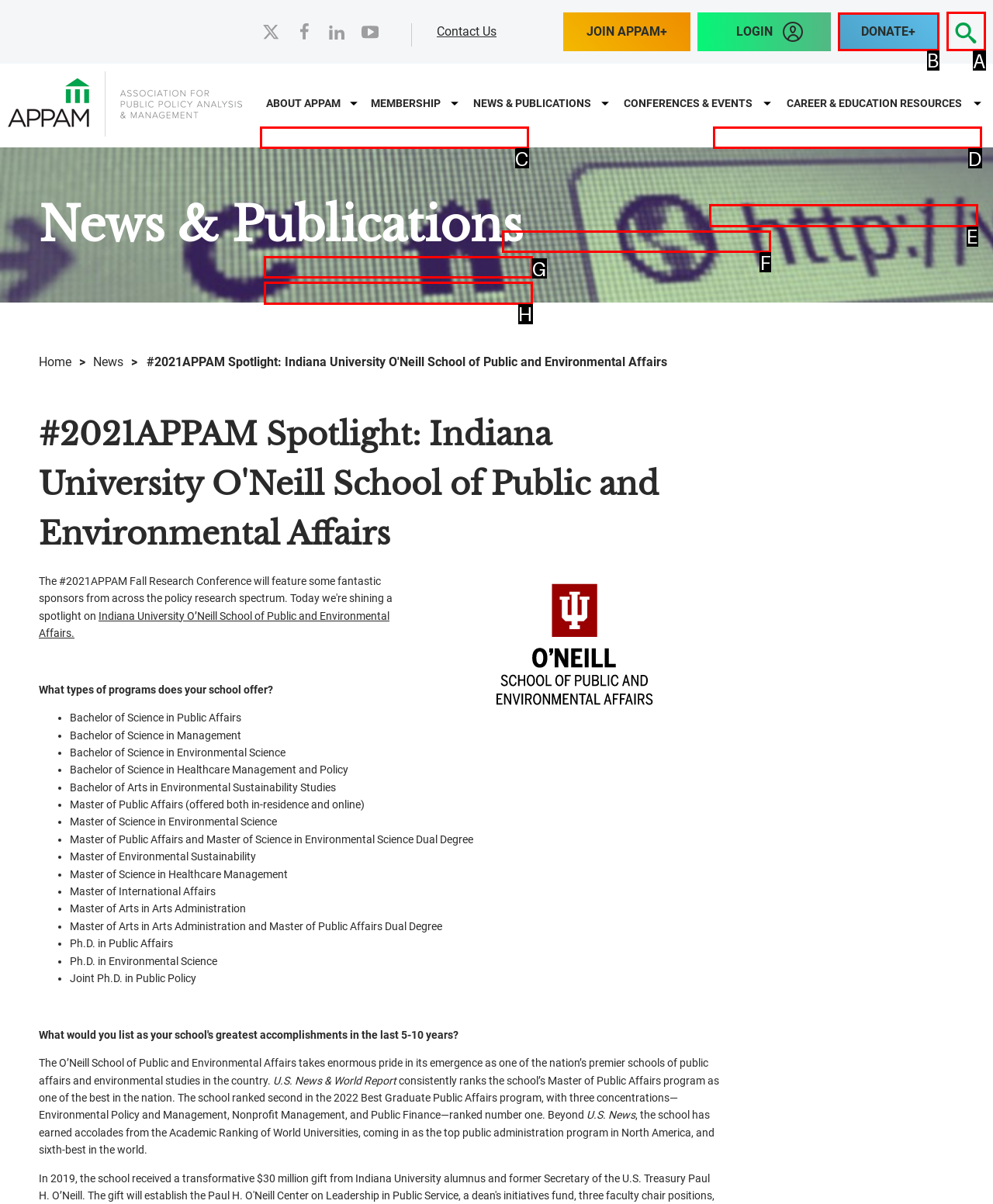Based on the description: Committees, identify the matching lettered UI element.
Answer by indicating the letter from the choices.

H